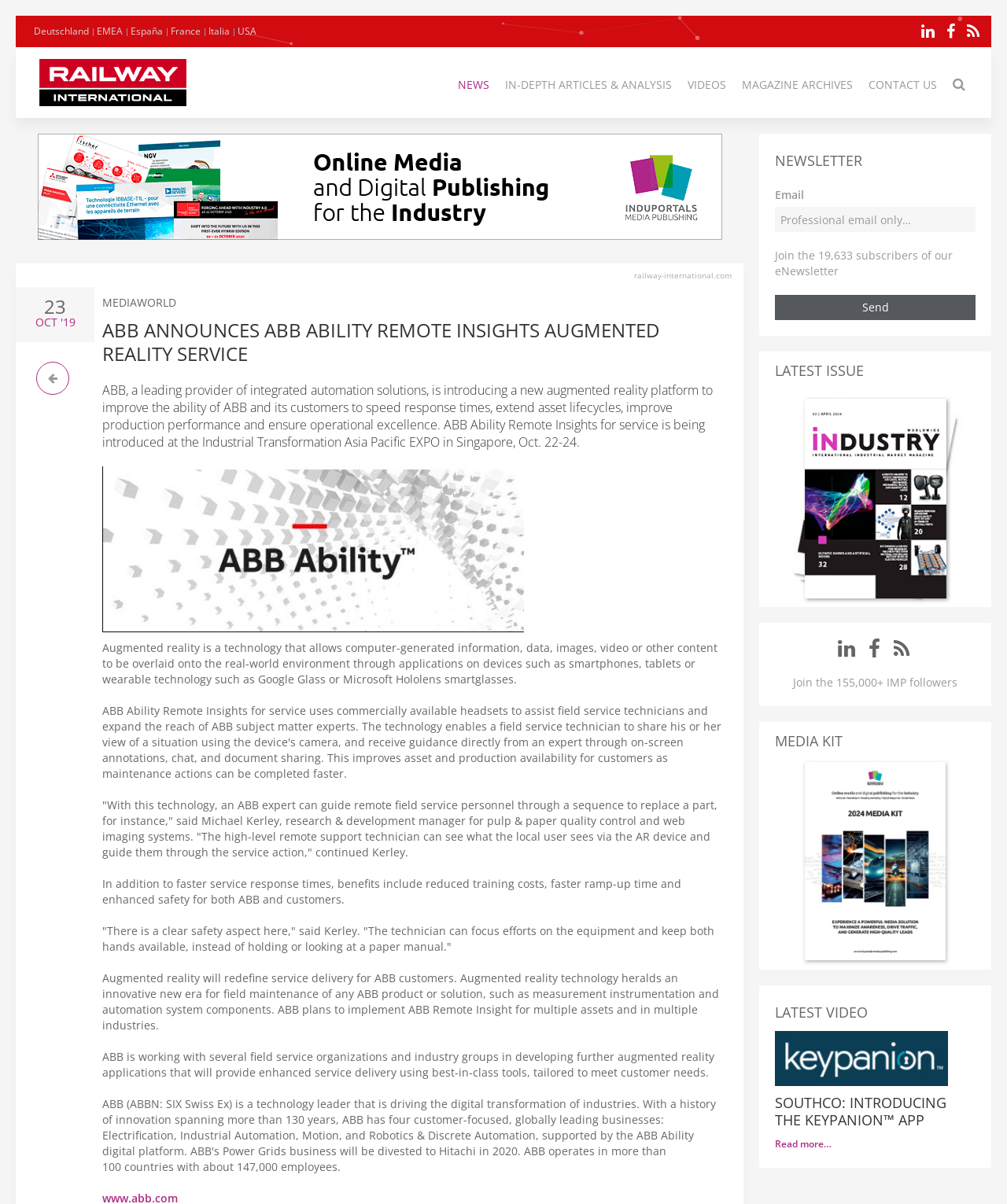What is the benefit of using augmented reality in field maintenance?
Please provide a single word or phrase as your answer based on the screenshot.

Enhanced safety